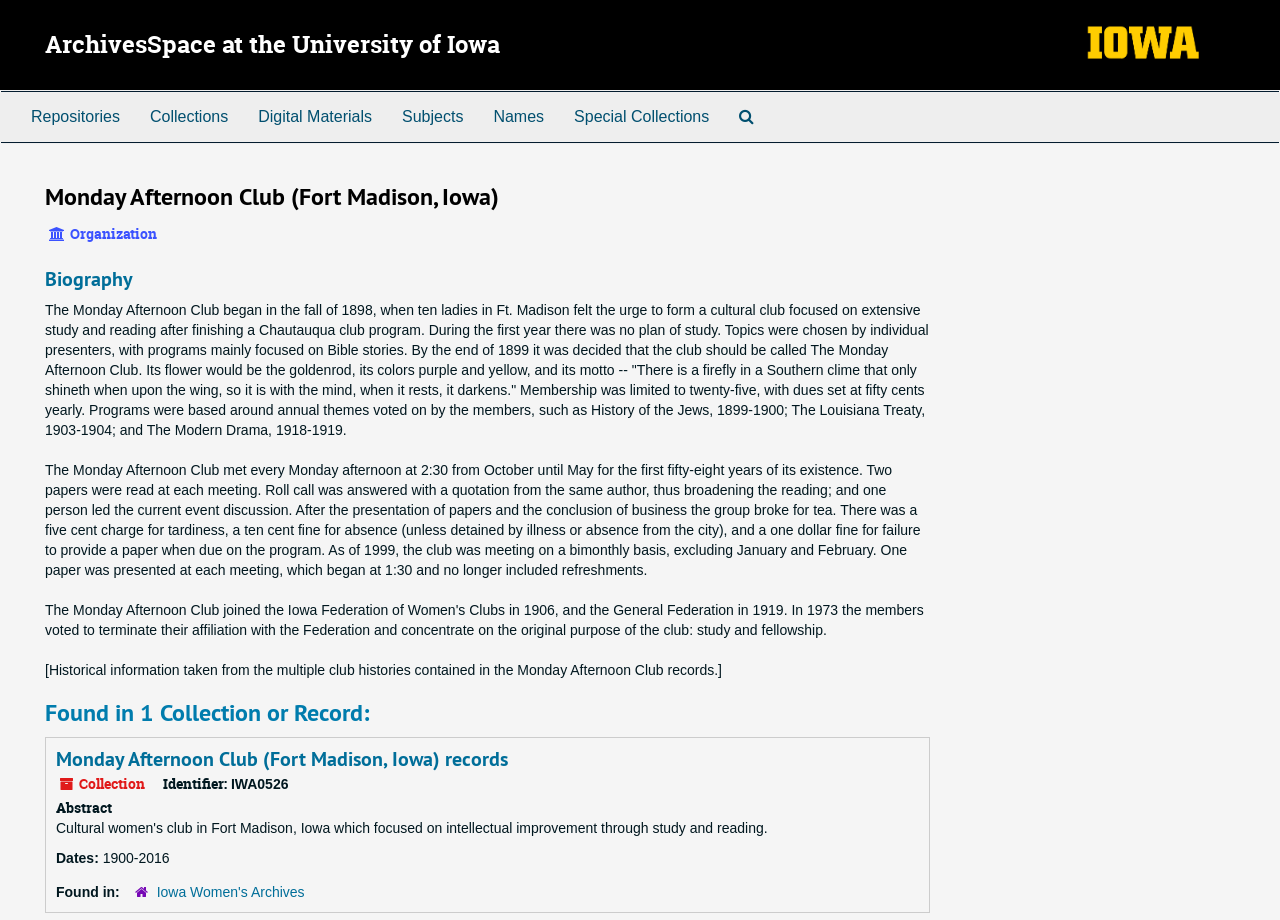Please identify the bounding box coordinates of the region to click in order to complete the given instruction: "Click on the 'Repositories' link". The coordinates should be four float numbers between 0 and 1, i.e., [left, top, right, bottom].

[0.012, 0.1, 0.105, 0.154]